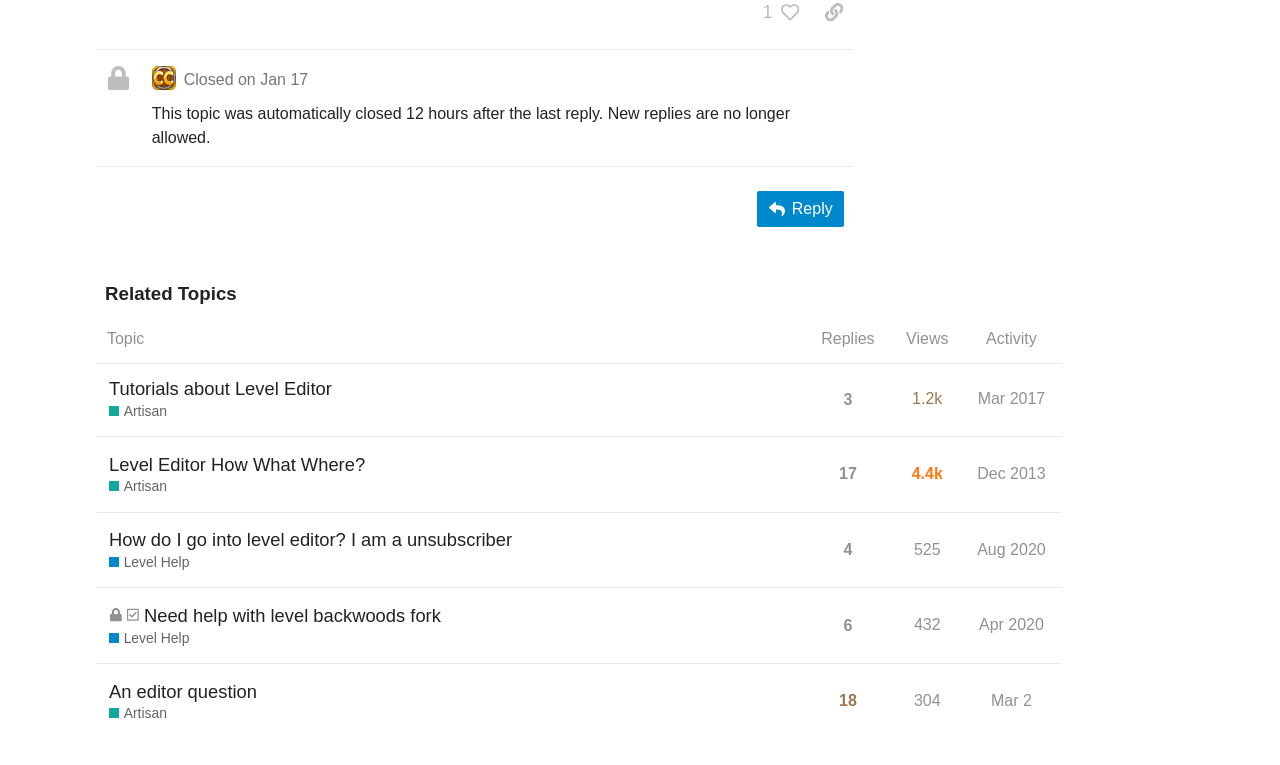Identify the bounding box coordinates of the region that should be clicked to execute the following instruction: "Check the topic 'Need help with level backwoods fork'".

[0.075, 0.768, 0.631, 0.867]